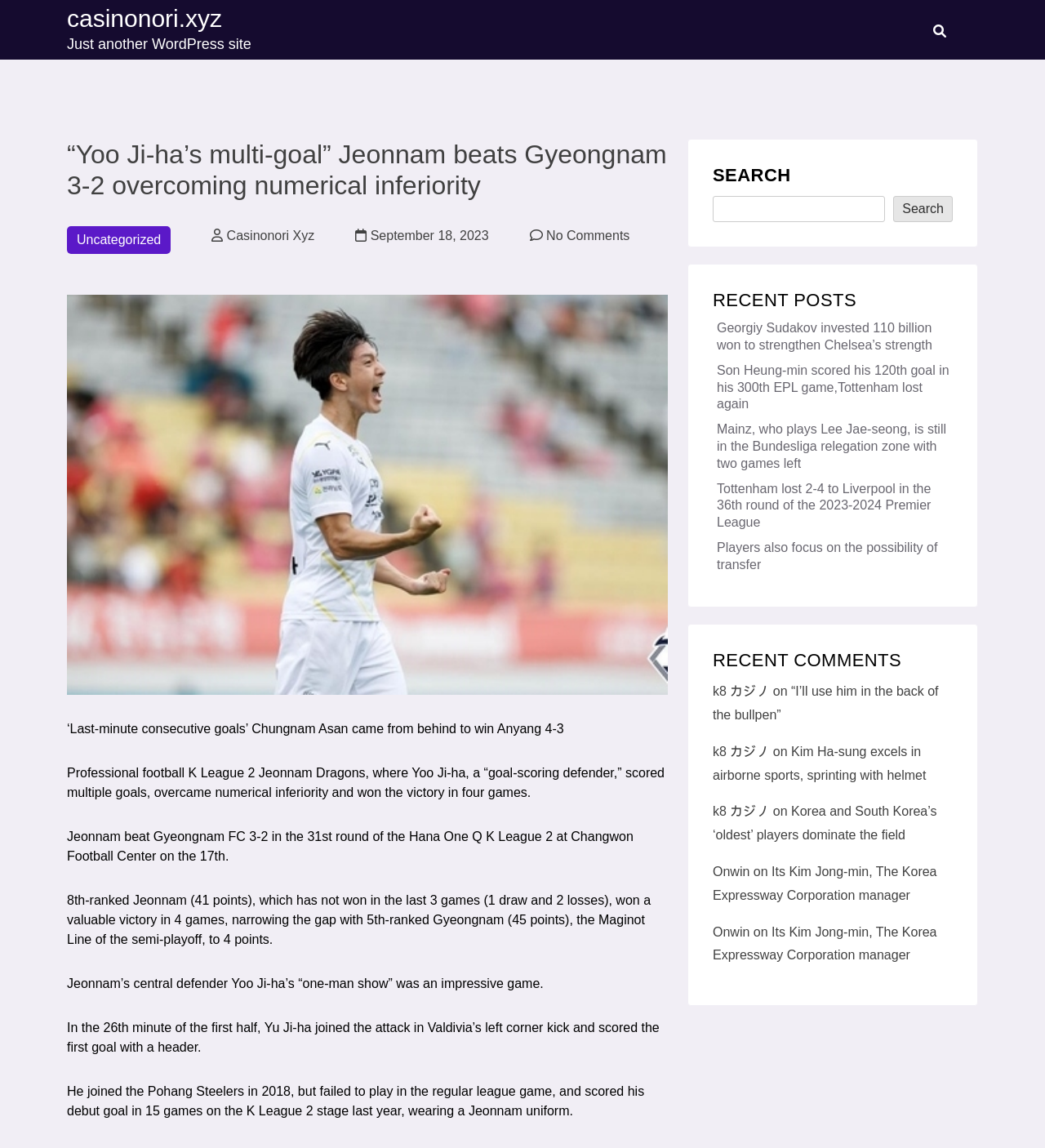Identify the bounding box coordinates of the section to be clicked to complete the task described by the following instruction: "Click the search button". The coordinates should be four float numbers between 0 and 1, formatted as [left, top, right, bottom].

[0.855, 0.17, 0.912, 0.193]